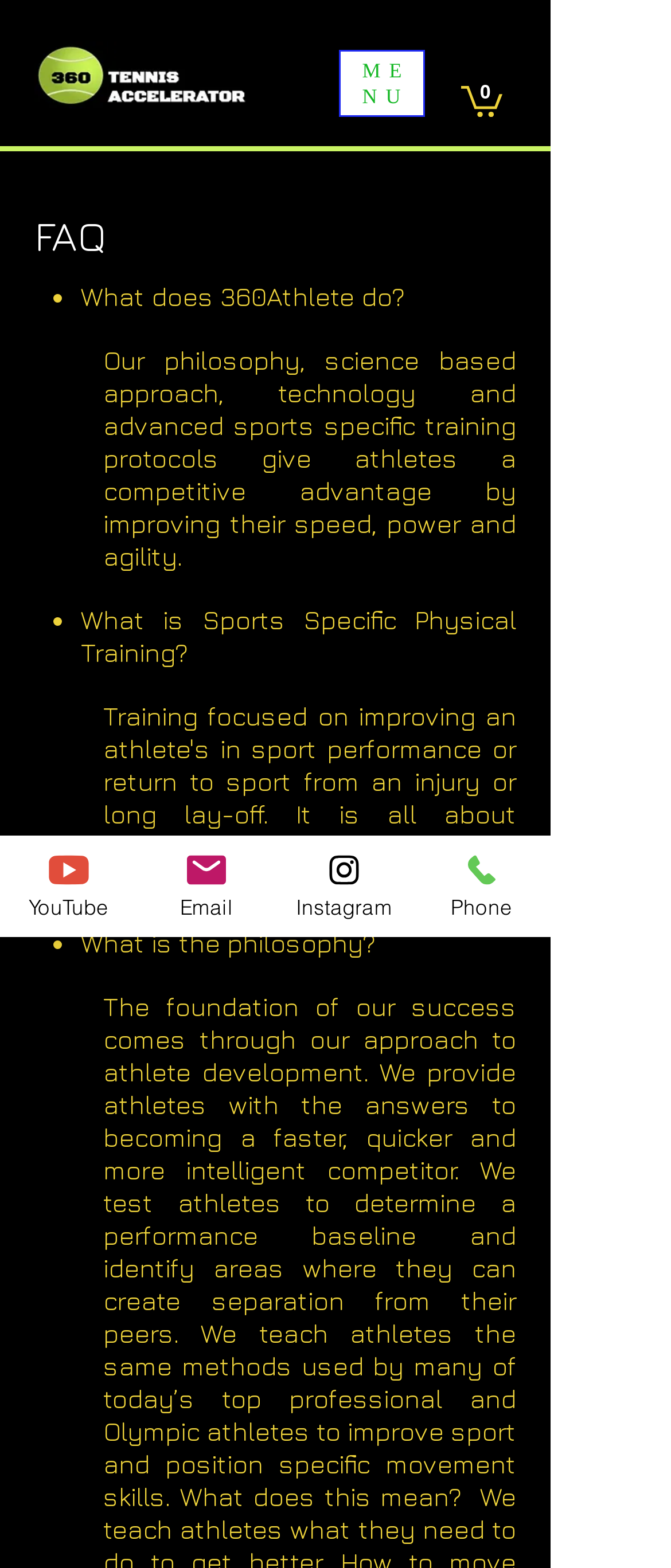Respond to the question below with a single word or phrase:
How many FAQ questions are listed?

3